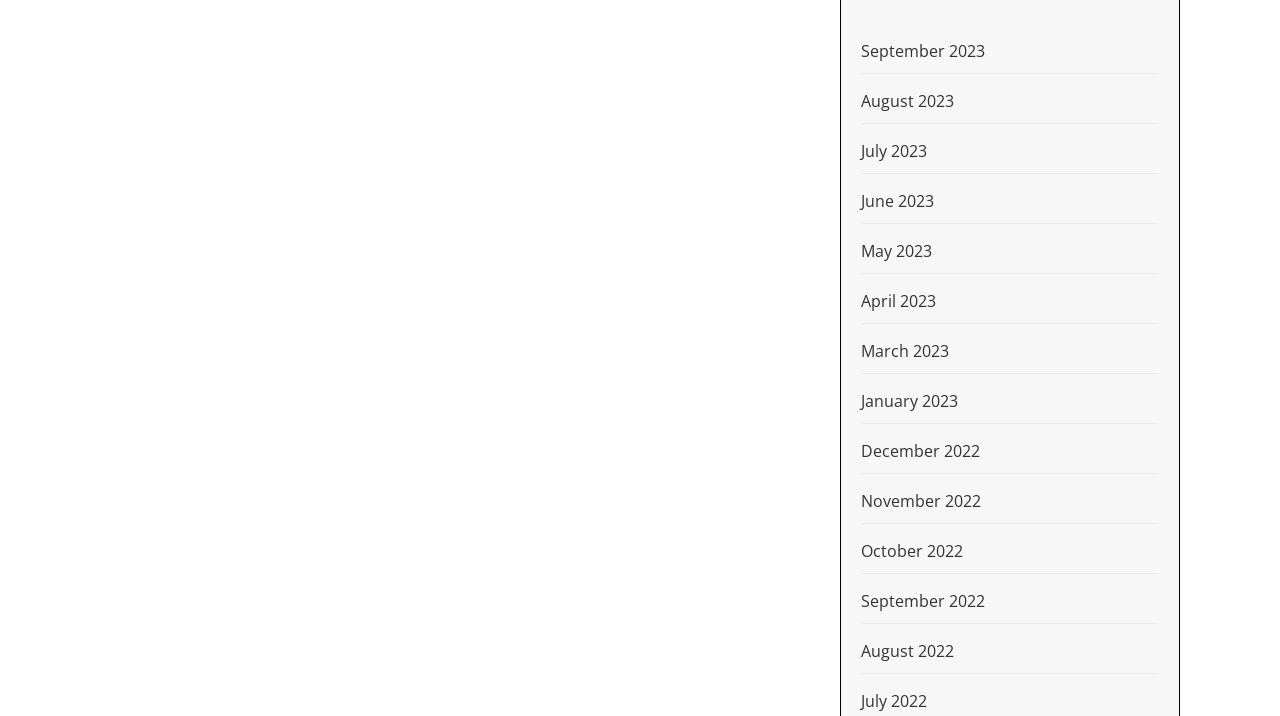How many months are listed?
Answer the question with a single word or phrase, referring to the image.

18